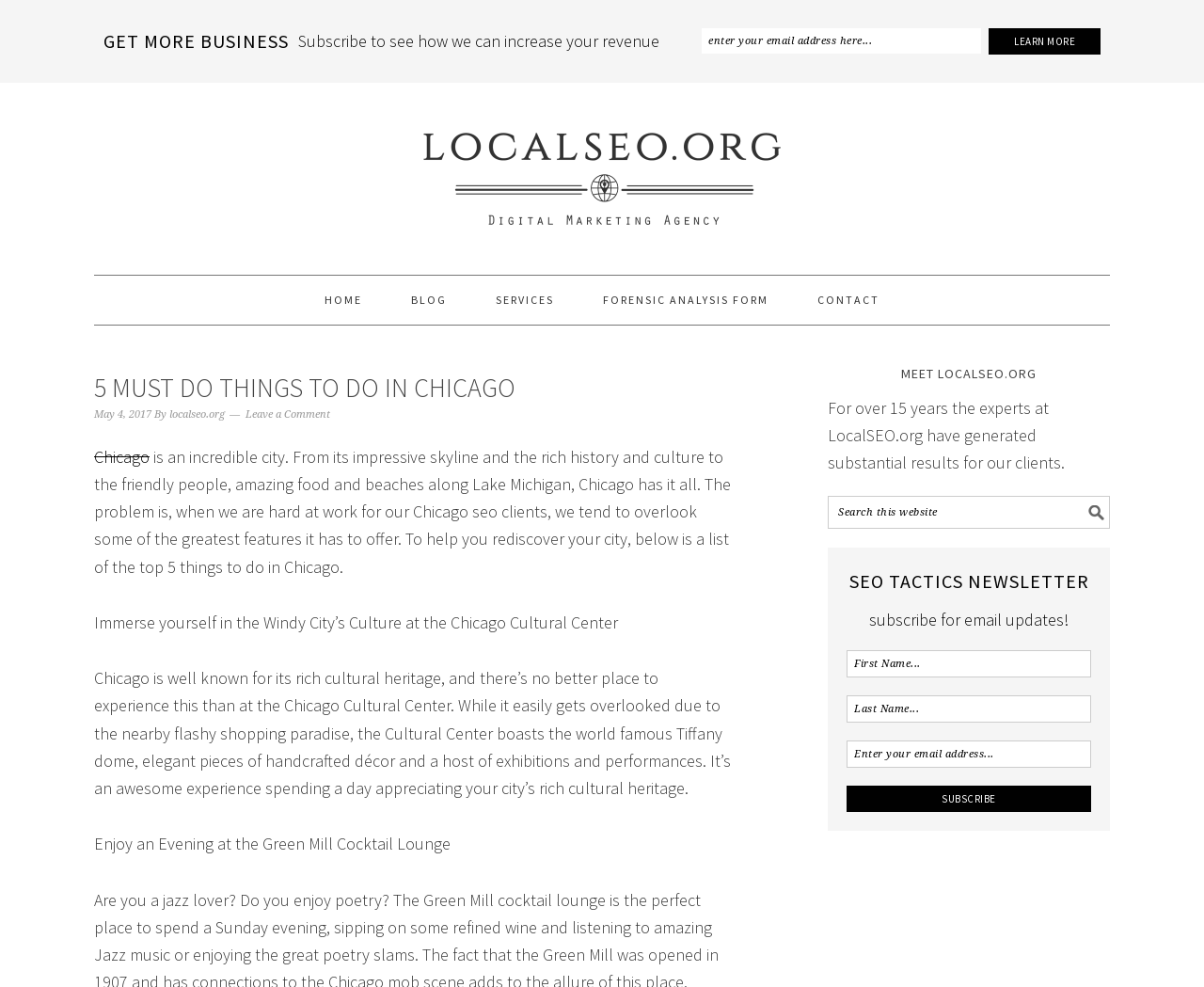Determine the bounding box coordinates of the clickable region to execute the instruction: "Visit the homepage". The coordinates should be four float numbers between 0 and 1, denoted as [left, top, right, bottom].

[0.25, 0.279, 0.32, 0.329]